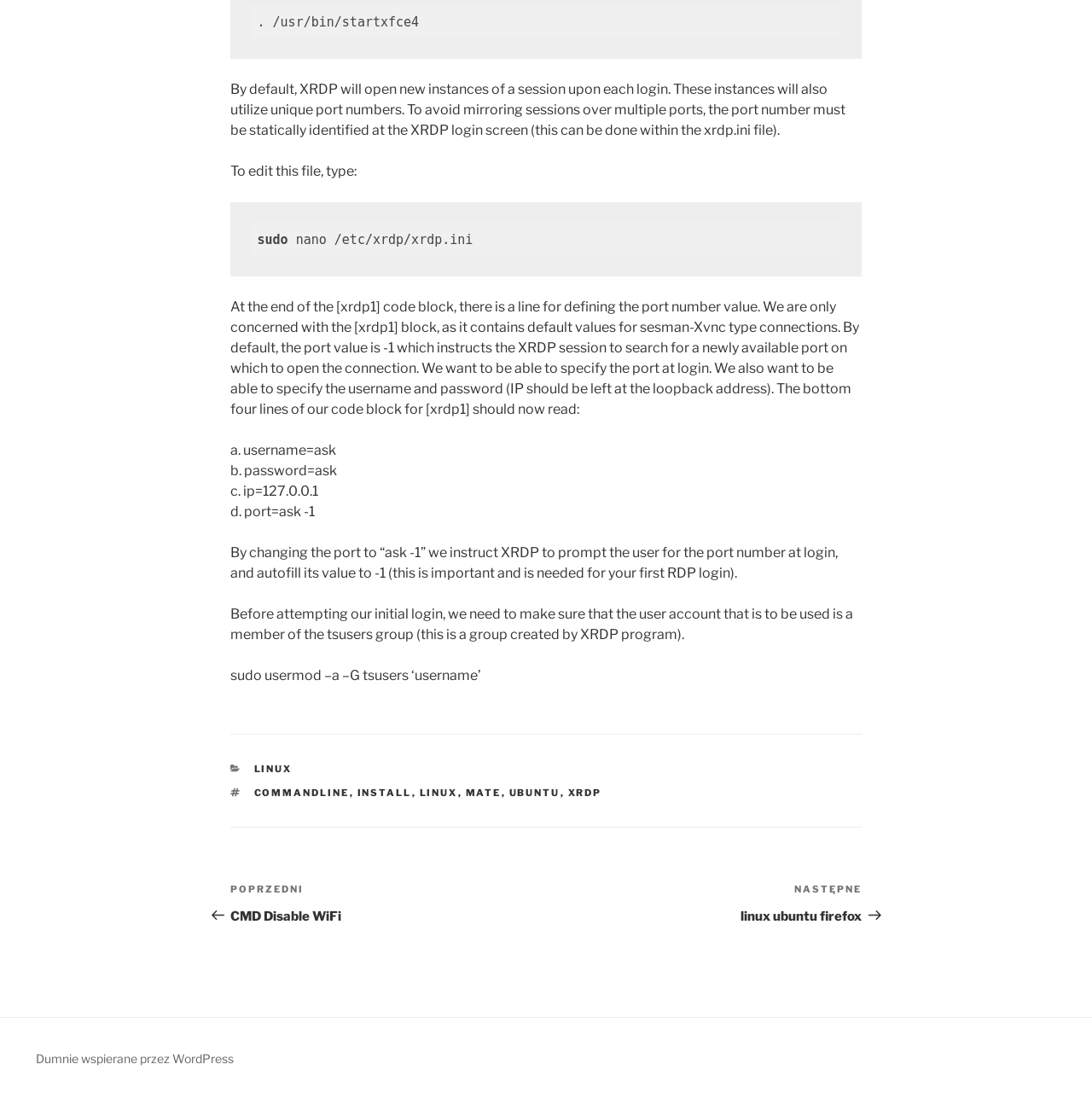Determine the bounding box coordinates of the region that needs to be clicked to achieve the task: "Click on the 'Następny wpis linux ubuntu firefox' link".

[0.5, 0.803, 0.789, 0.841]